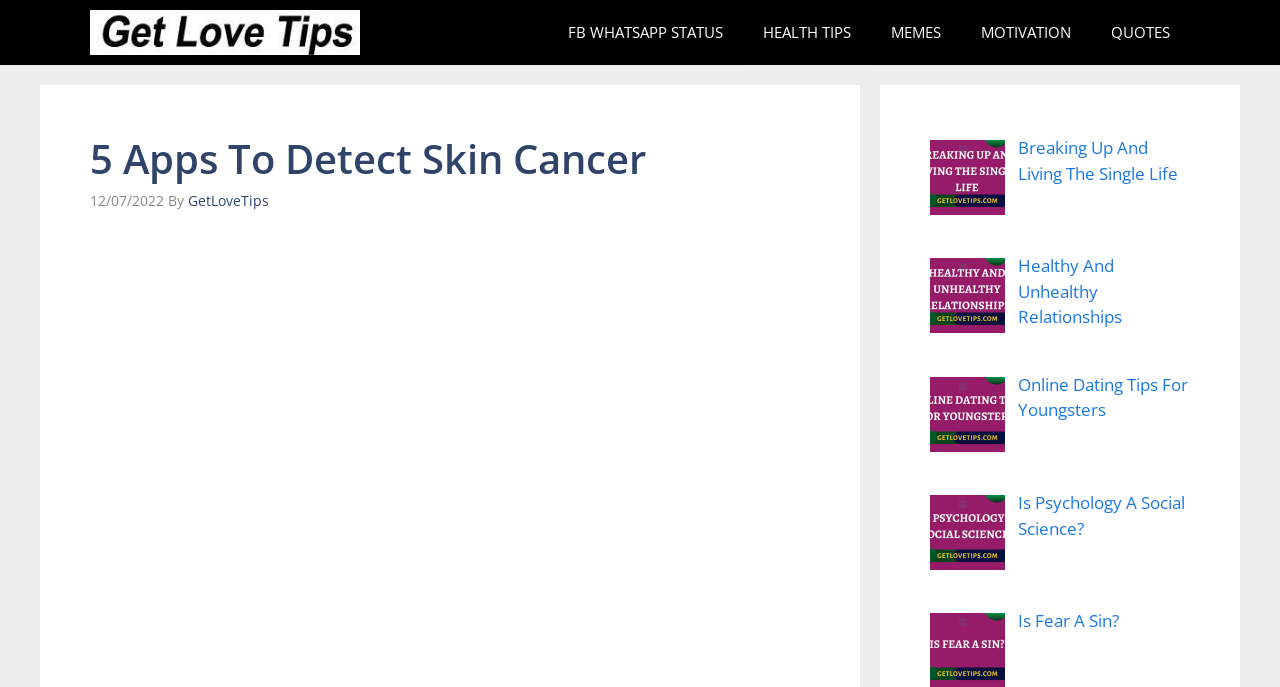What type of content is below the main article?
Kindly offer a comprehensive and detailed response to the question.

Below the main article, there are several links with images, which appear to be related articles or blog posts, as they have titles and author names, and are likely related to the topic of health and relationships.